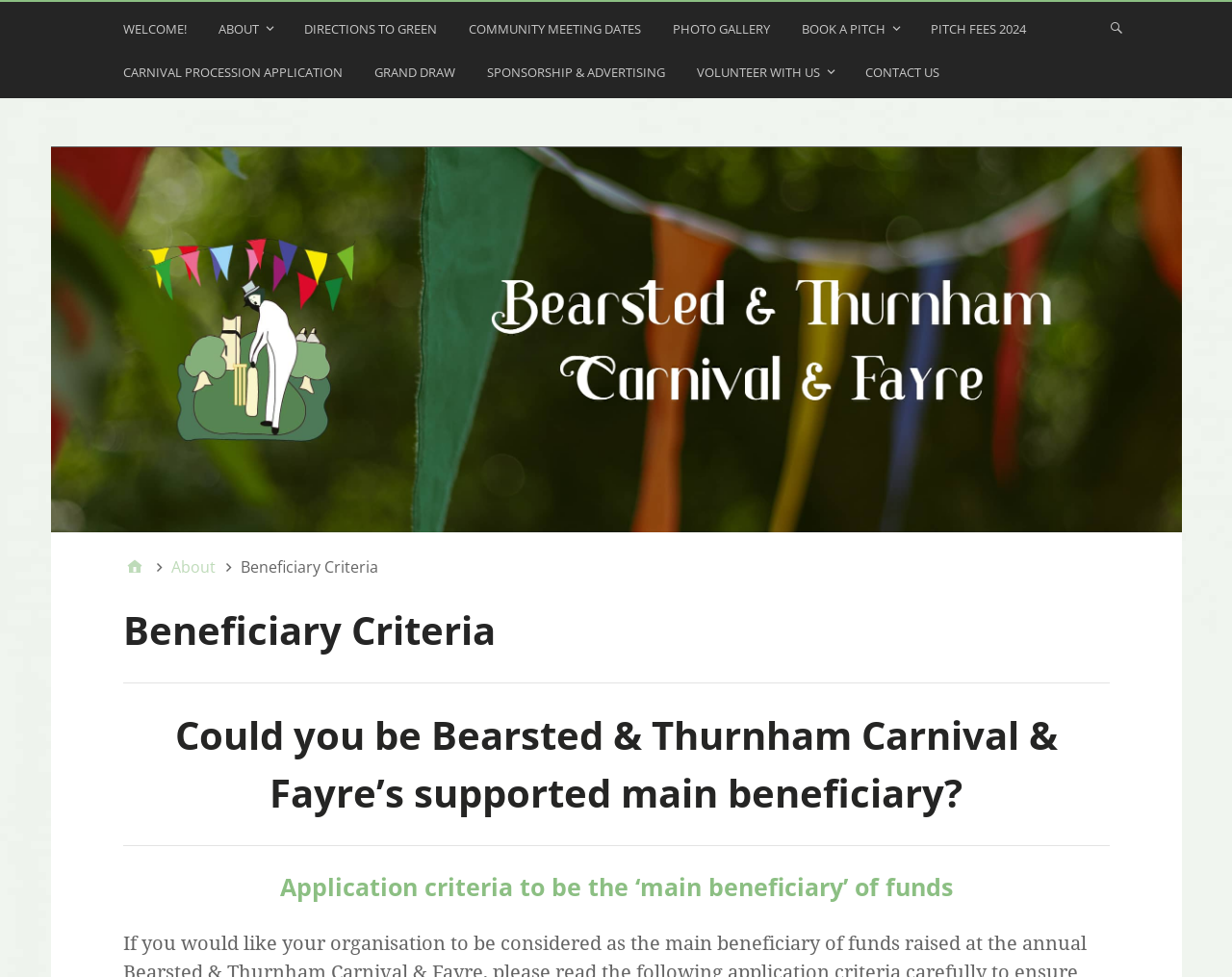Extract the bounding box coordinates of the UI element described: "All Posts". Provide the coordinates in the format [left, top, right, bottom] with values ranging from 0 to 1.

None